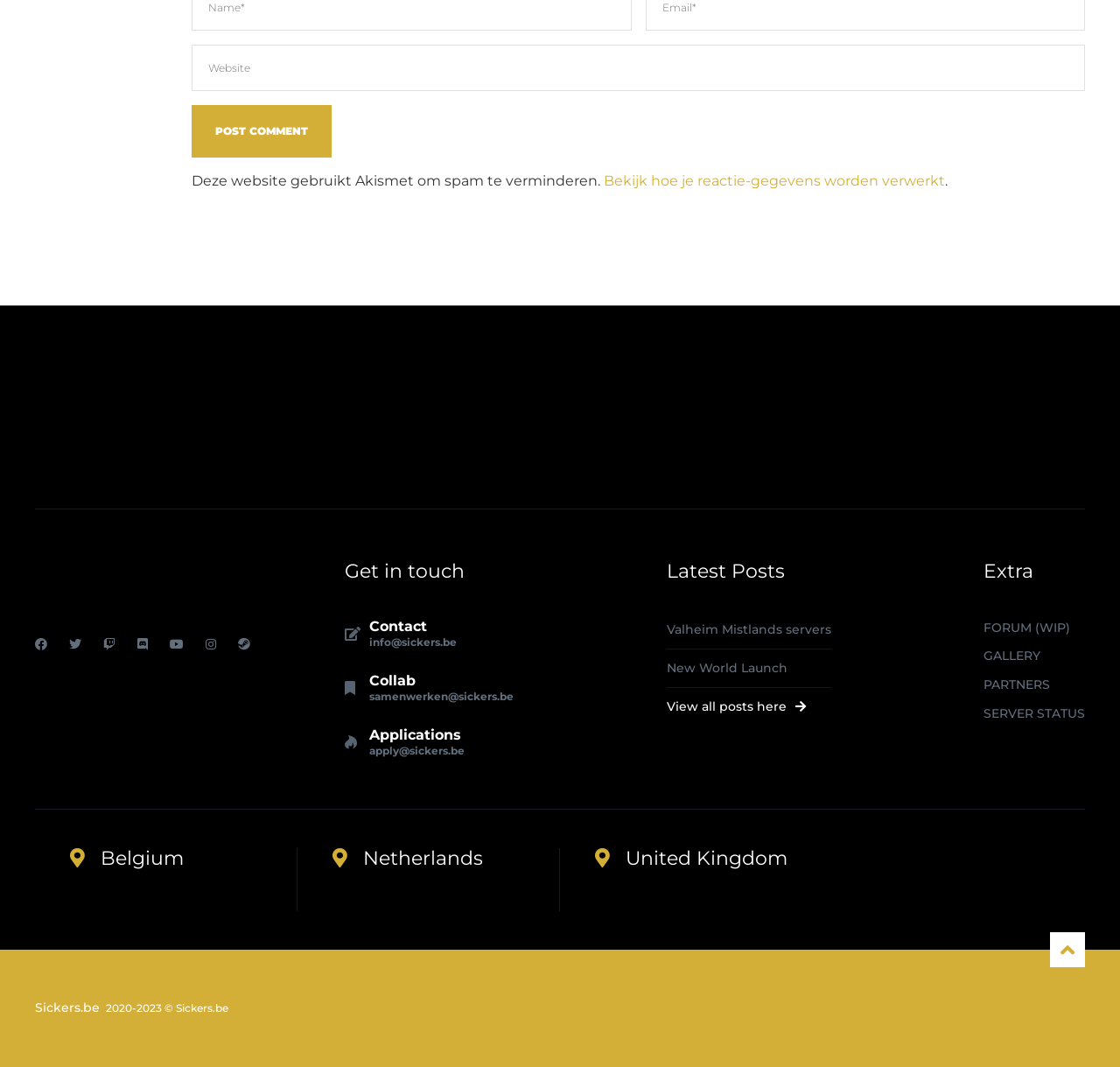Highlight the bounding box coordinates of the element you need to click to perform the following instruction: "Check the 'Latest Posts'."

[0.595, 0.524, 0.7, 0.546]